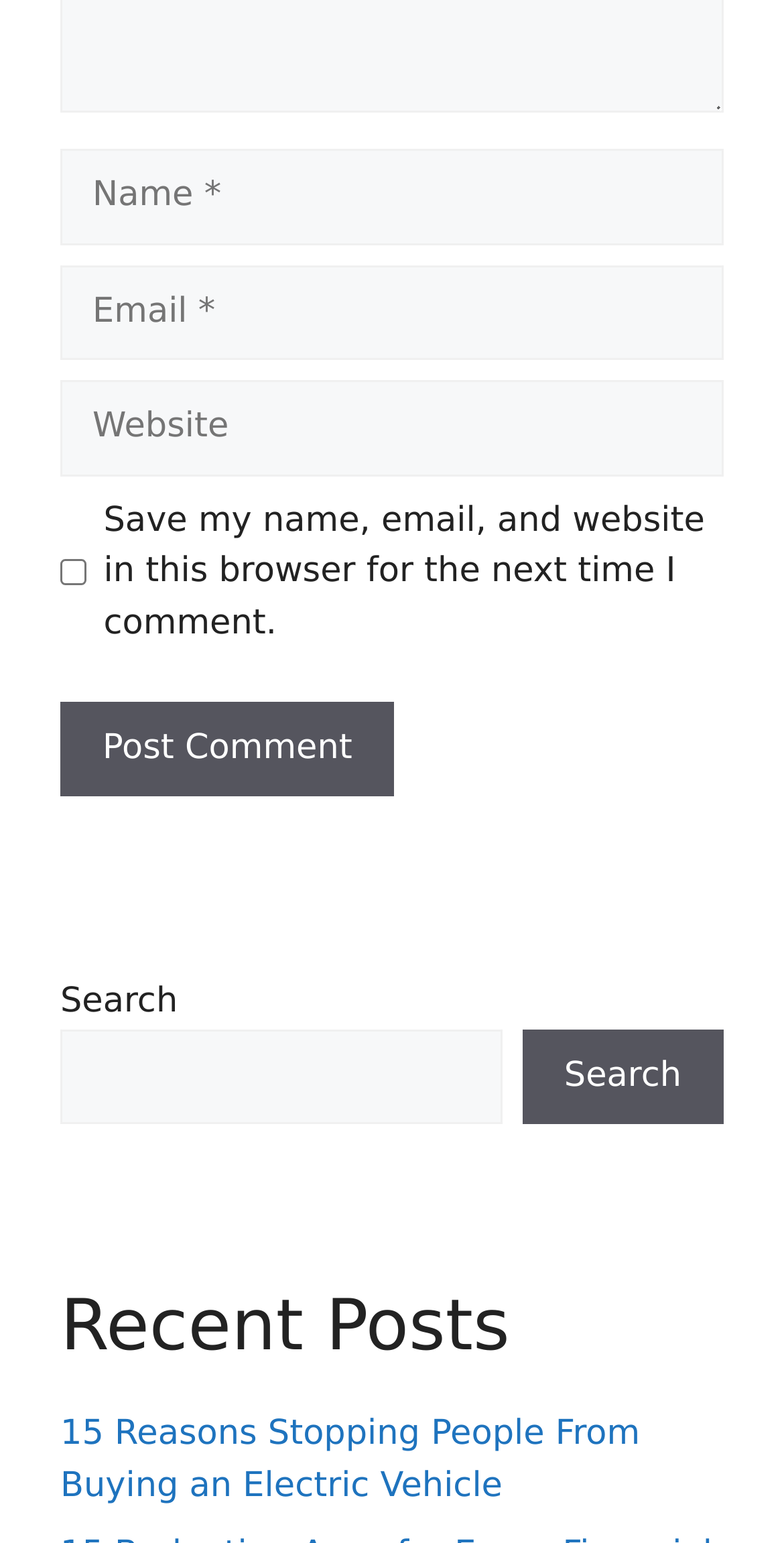Provide a one-word or one-phrase answer to the question:
What is the category of the link at the bottom?

Recent Posts